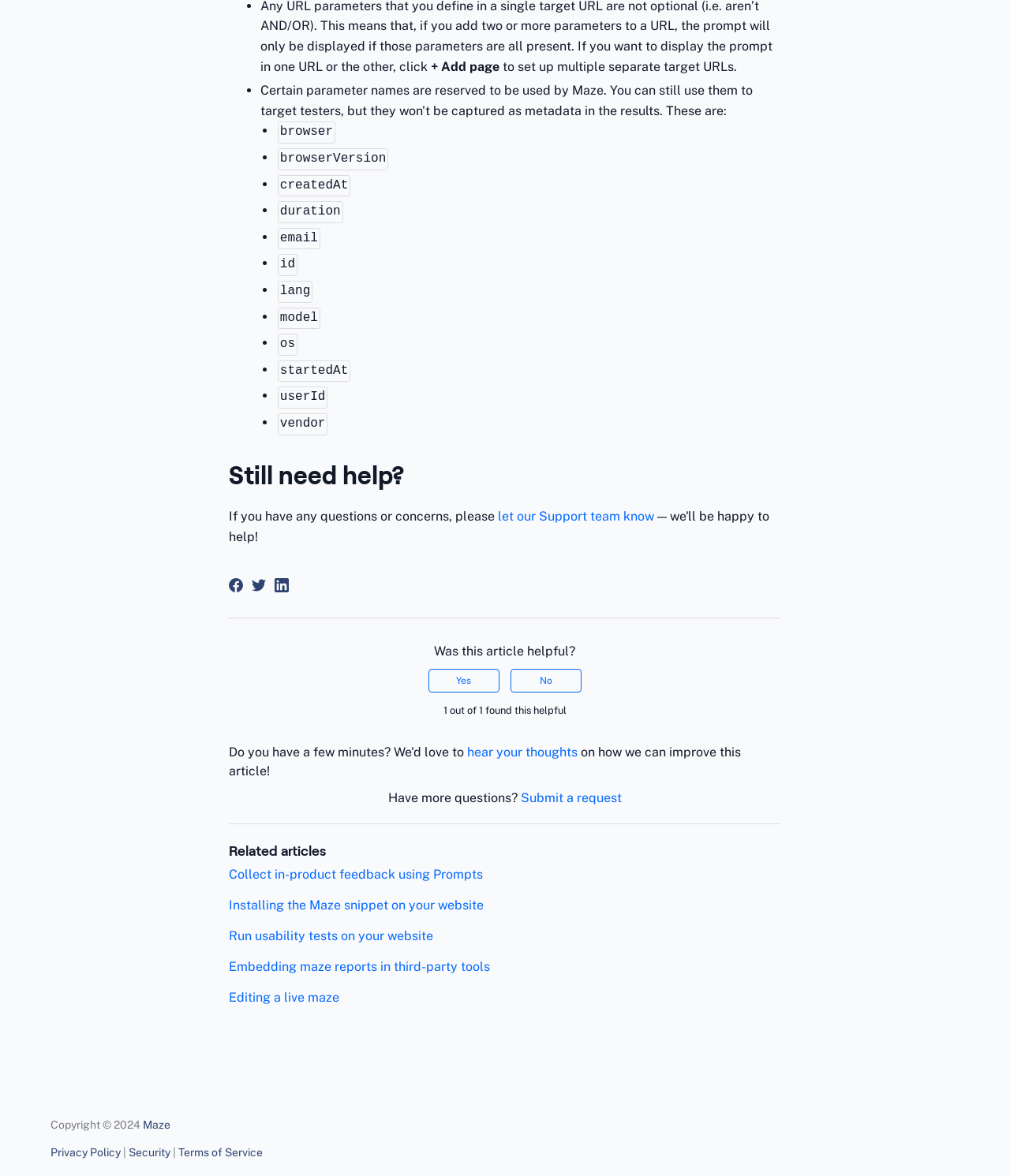Identify the bounding box coordinates of the part that should be clicked to carry out this instruction: "Submit a request".

[0.516, 0.672, 0.616, 0.685]